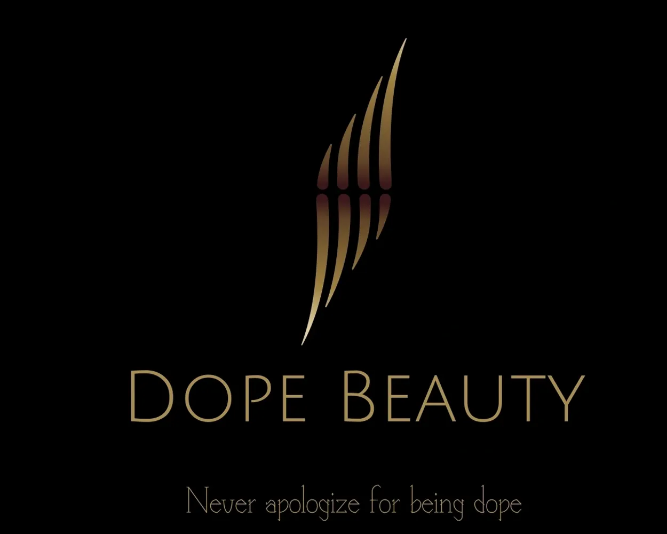Provide a one-word or one-phrase answer to the question:
What is the color of the background?

Black